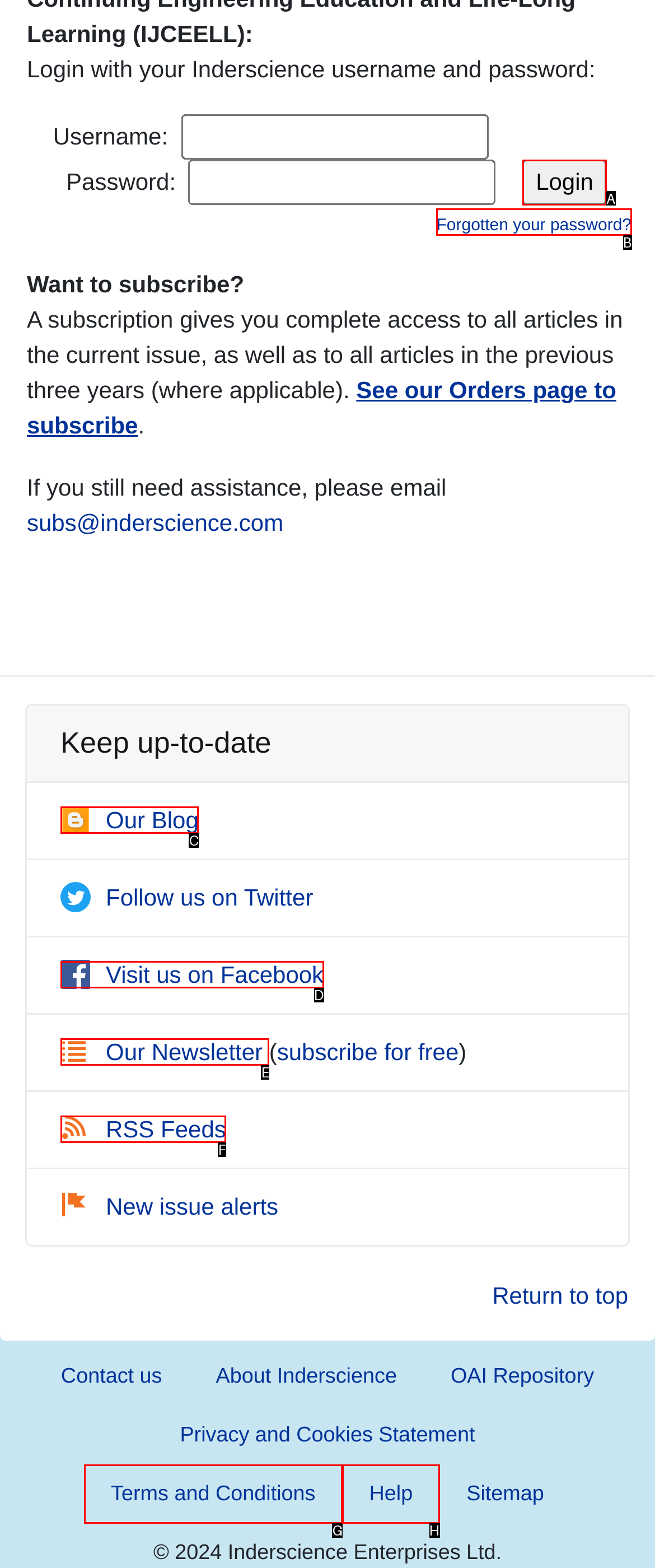Select the HTML element that should be clicked to accomplish the task: Click login Reply with the corresponding letter of the option.

A